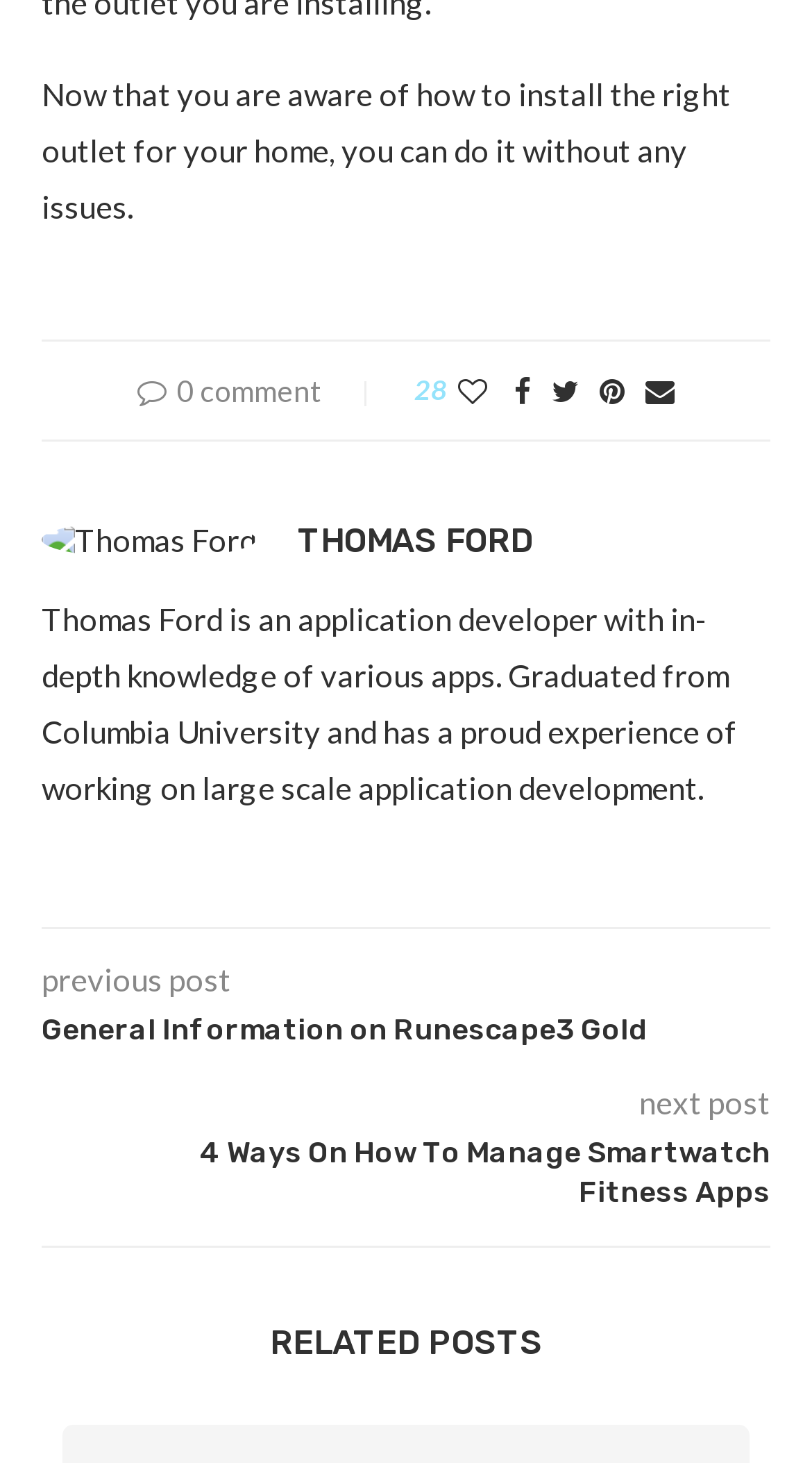Given the description "General Information on Runescape3 Gold", determine the bounding box of the corresponding UI element.

[0.051, 0.691, 0.949, 0.719]